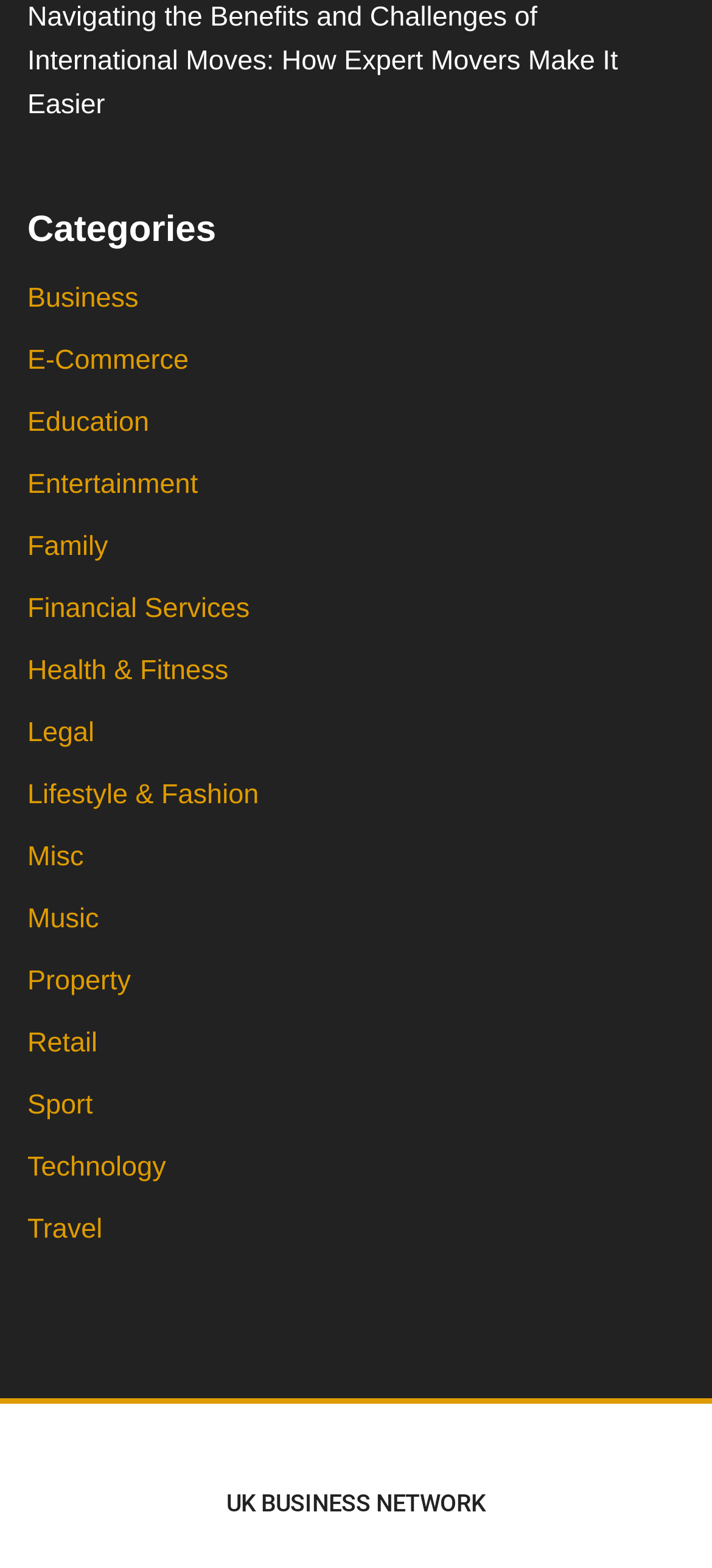Provide the bounding box coordinates of the UI element this sentence describes: "Financial Services".

[0.038, 0.378, 0.351, 0.398]